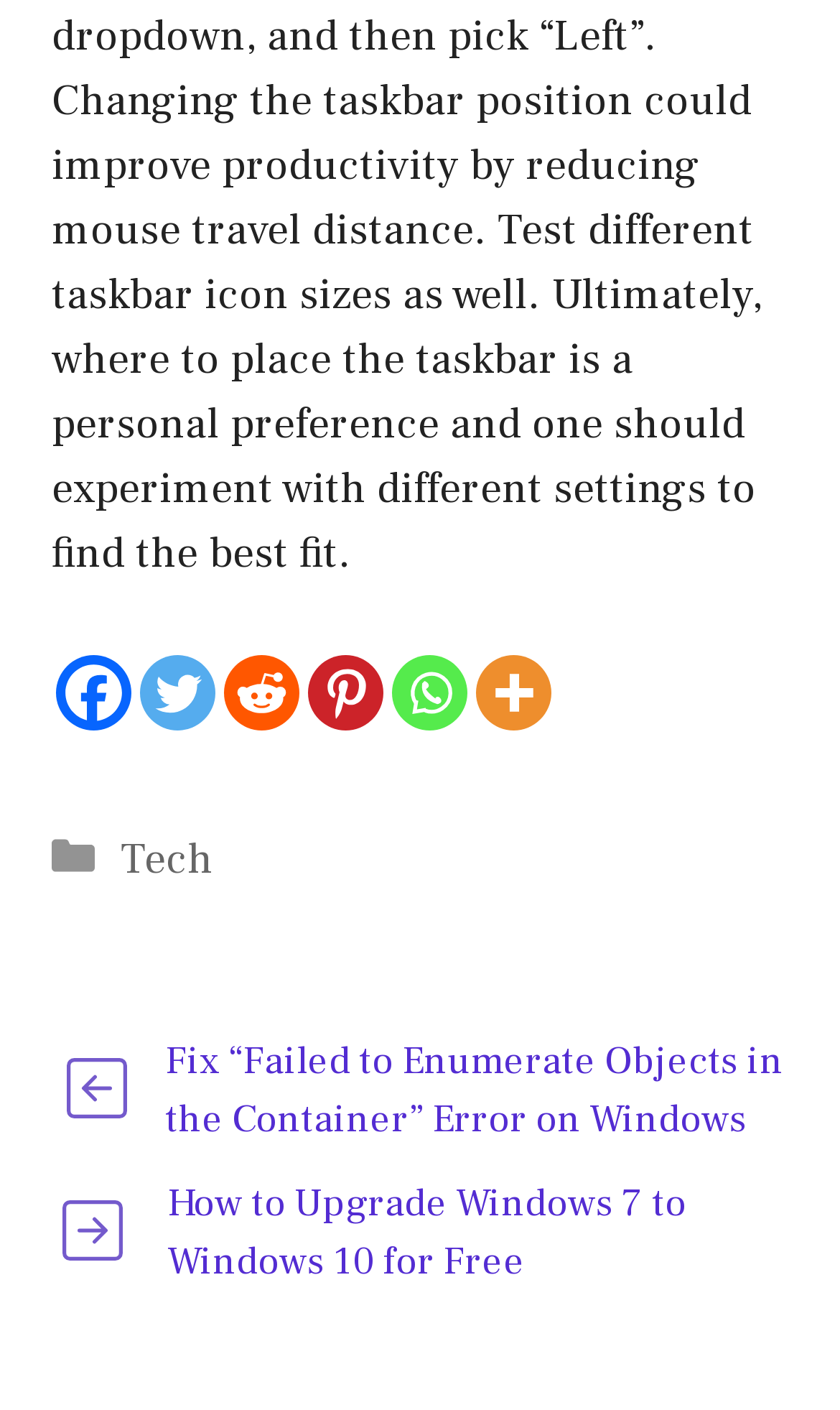What is the purpose of the 'More' link?
Please answer the question with a detailed response using the information from the screenshot.

The 'More' link is accompanied by an image, suggesting that it is a dropdown or expandable section that reveals more social media platforms beyond the initial five listed.